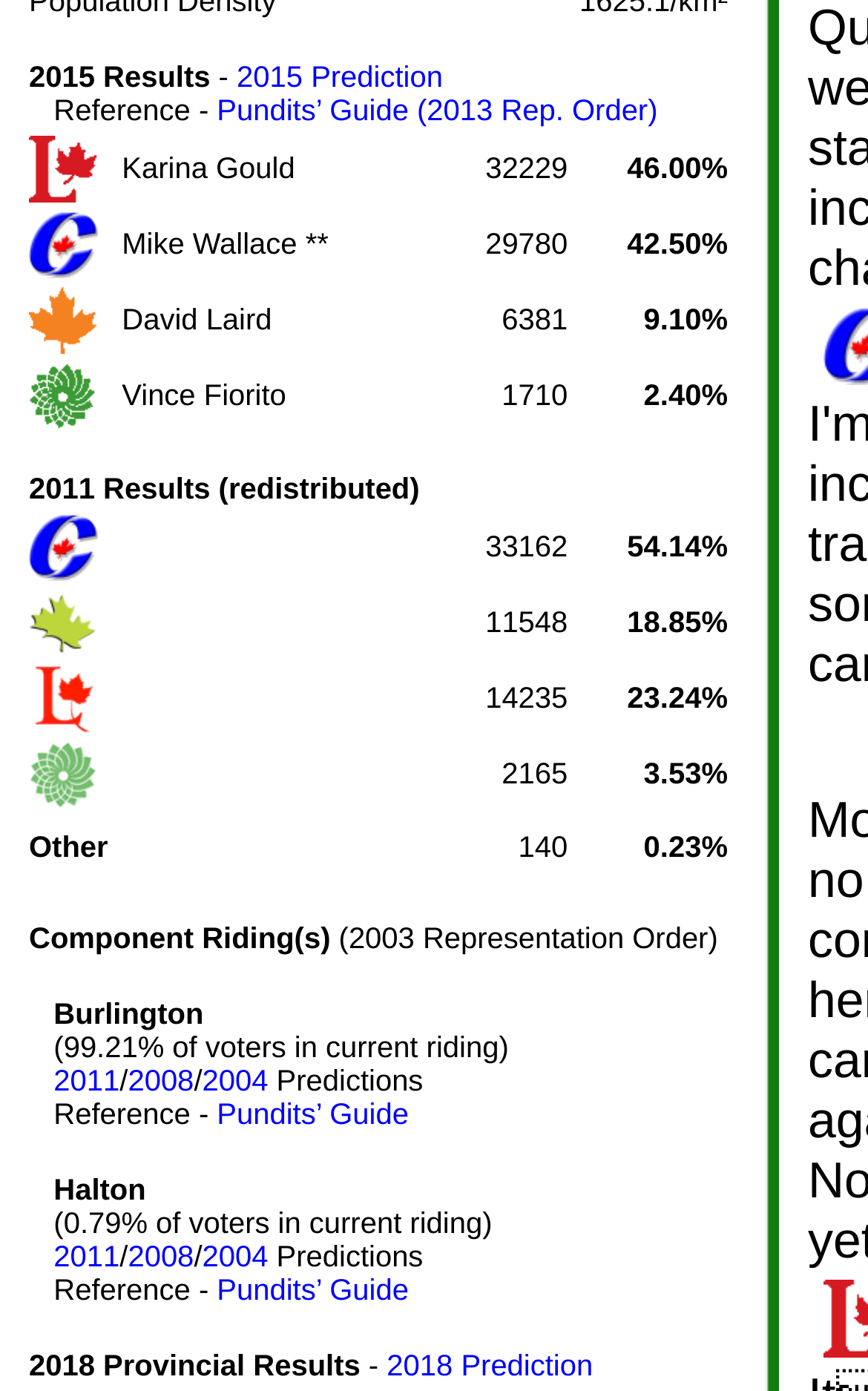Find the bounding box coordinates for the HTML element described in this sentence: "2011". Provide the coordinates as four float numbers between 0 and 1, in the format [left, top, right, bottom].

[0.062, 0.765, 0.138, 0.789]